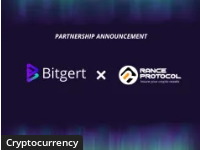What is highlighted below the partnership details?
Please answer the question as detailed as possible based on the image.

According to the caption, the word 'Cryptocurrency' is highlighted below the partnership details, suggesting the context and relevance of this announcement in the digital finance landscape.